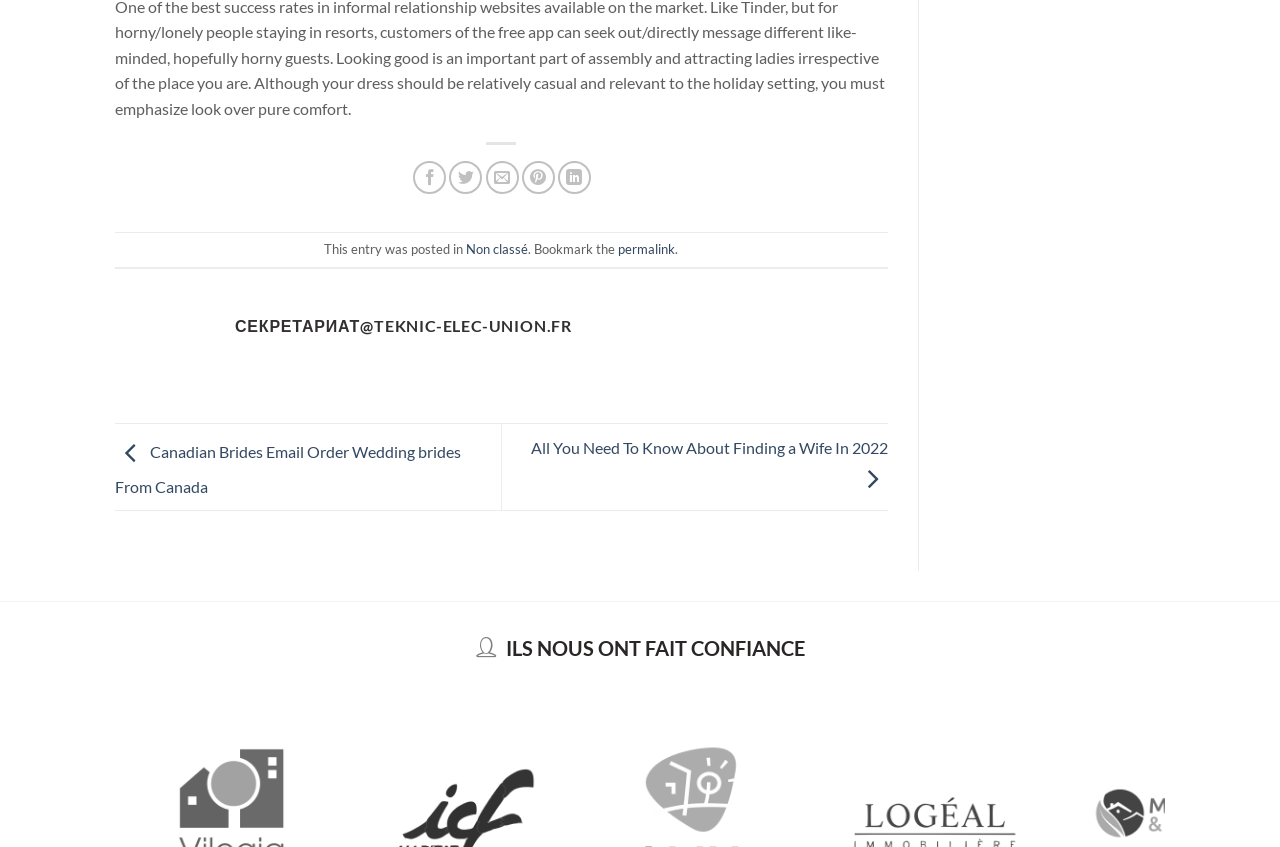Please reply to the following question with a single word or a short phrase:
What is the social media platform to share on?

Facebook